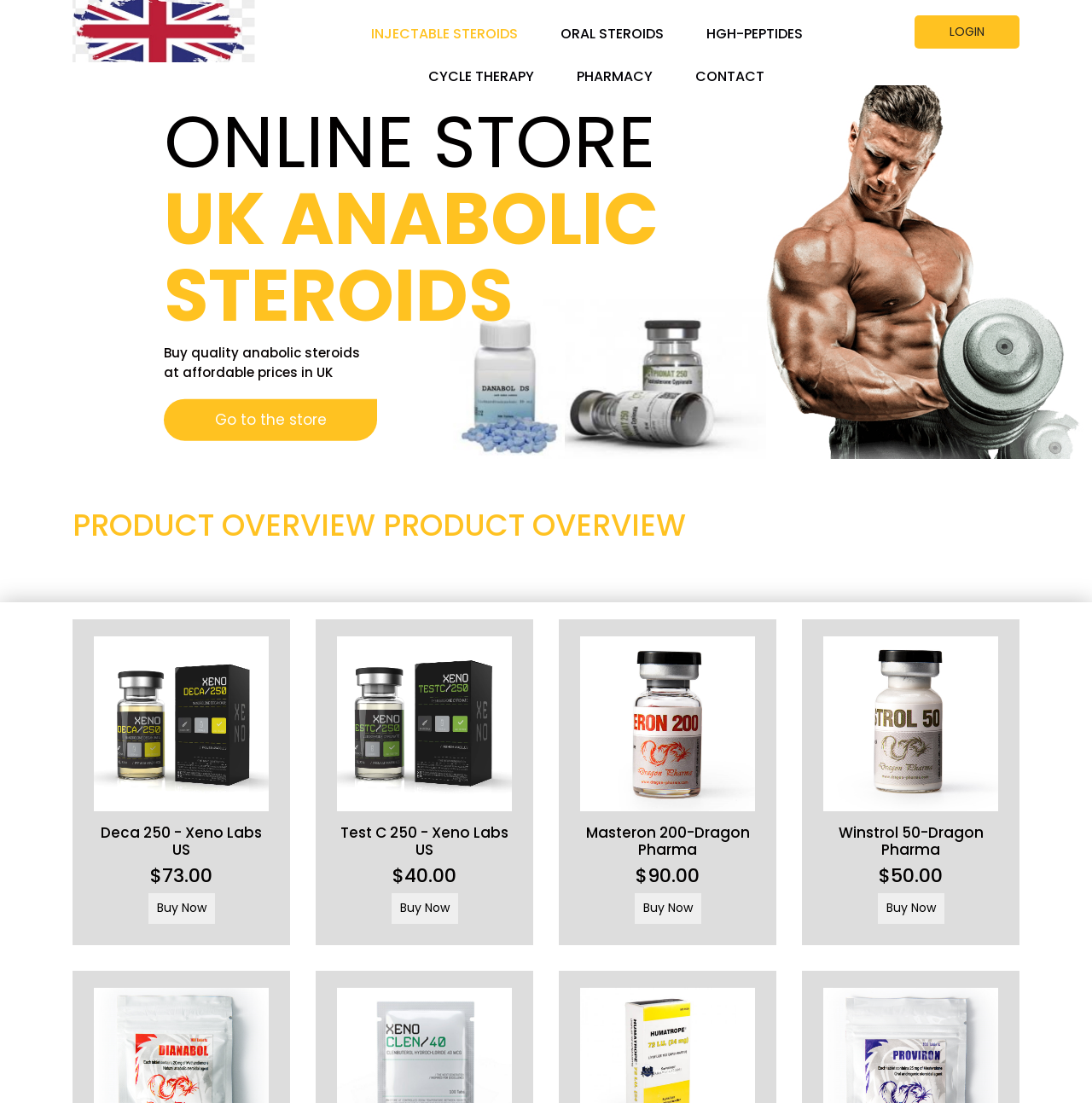Identify the bounding box coordinates of the region I need to click to complete this instruction: "Click on the logo".

[0.066, 0.004, 0.266, 0.048]